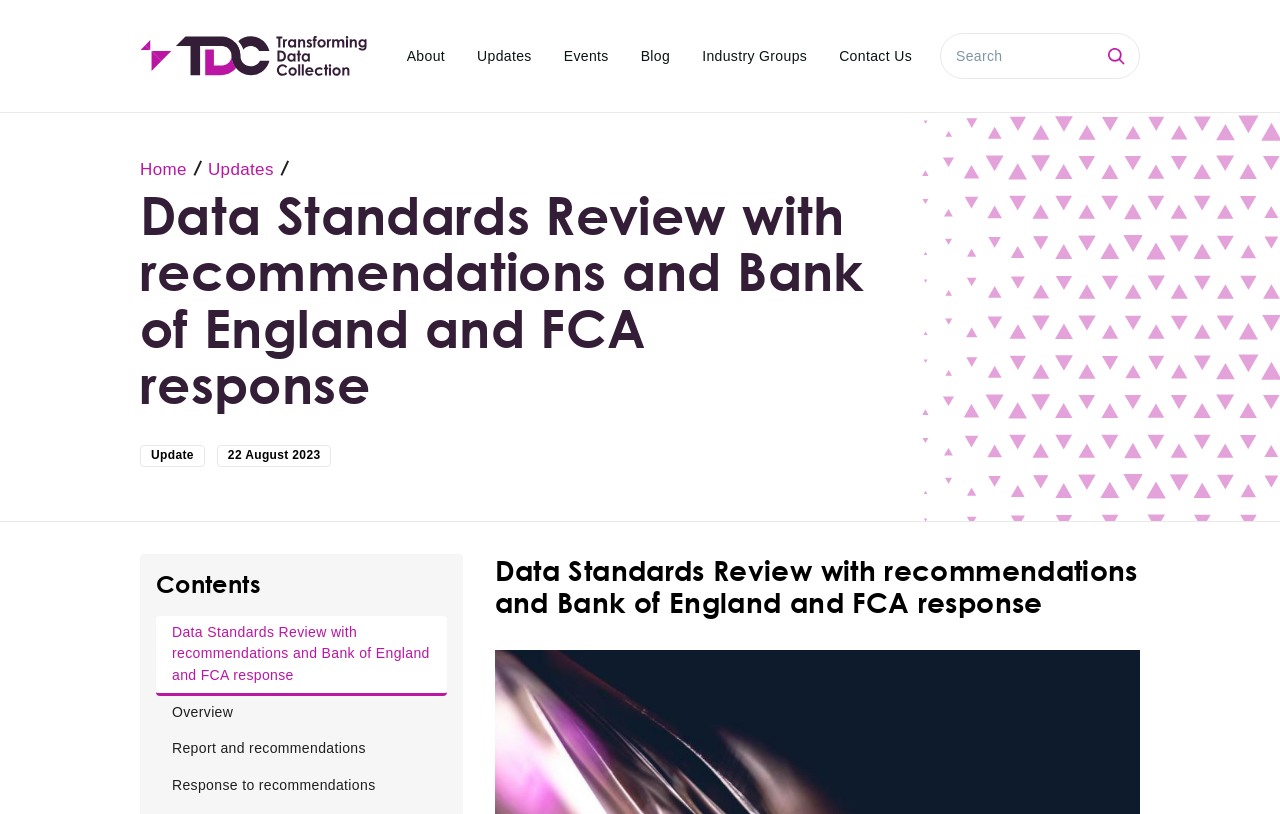Identify the bounding box for the element characterized by the following description: "WooCommerce My Account".

None